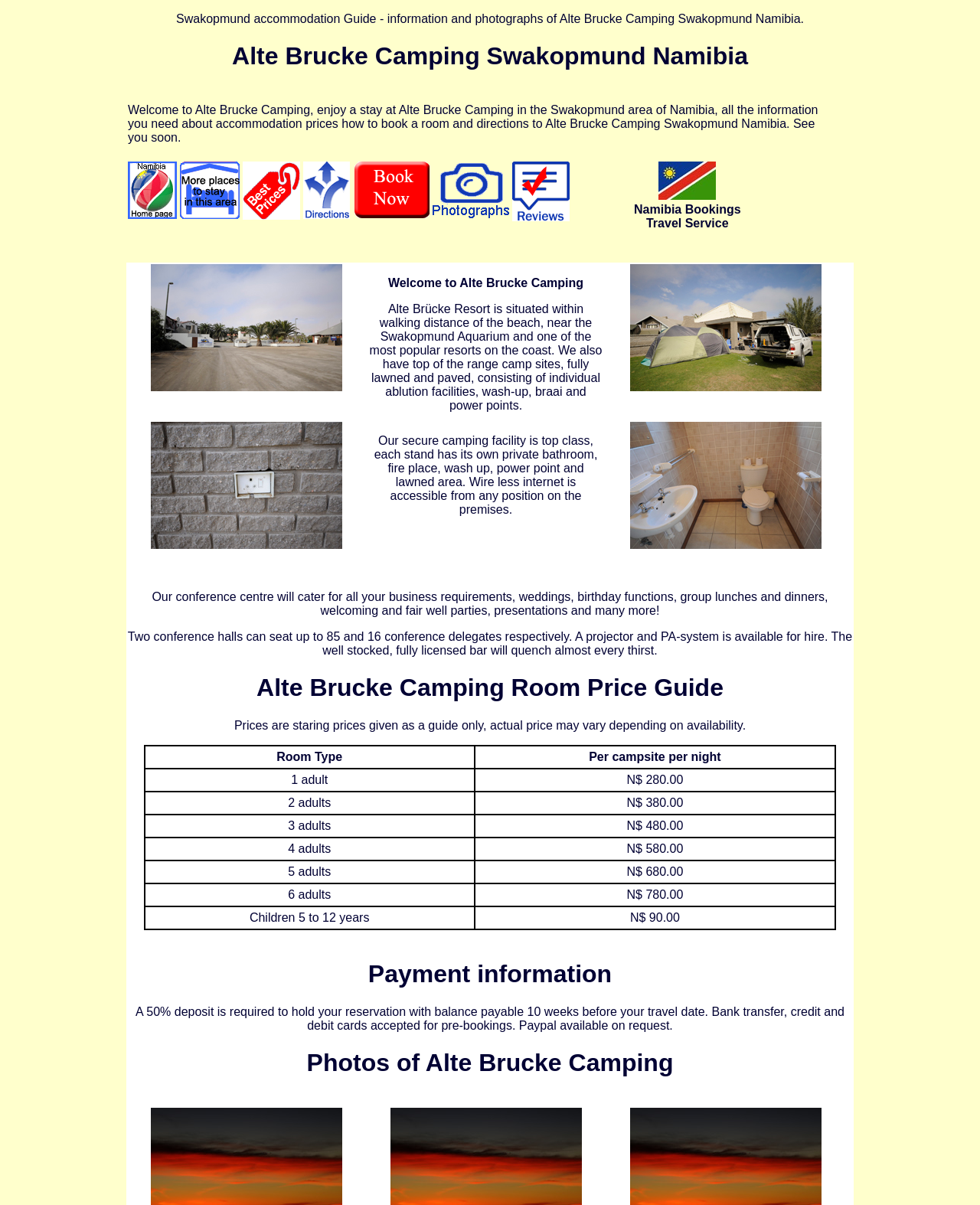Extract the bounding box coordinates of the UI element described by: "alt="Alte Brucke Camping prices"". The coordinates should include four float numbers ranging from 0 to 1, e.g., [left, top, right, bottom].

[0.248, 0.173, 0.306, 0.184]